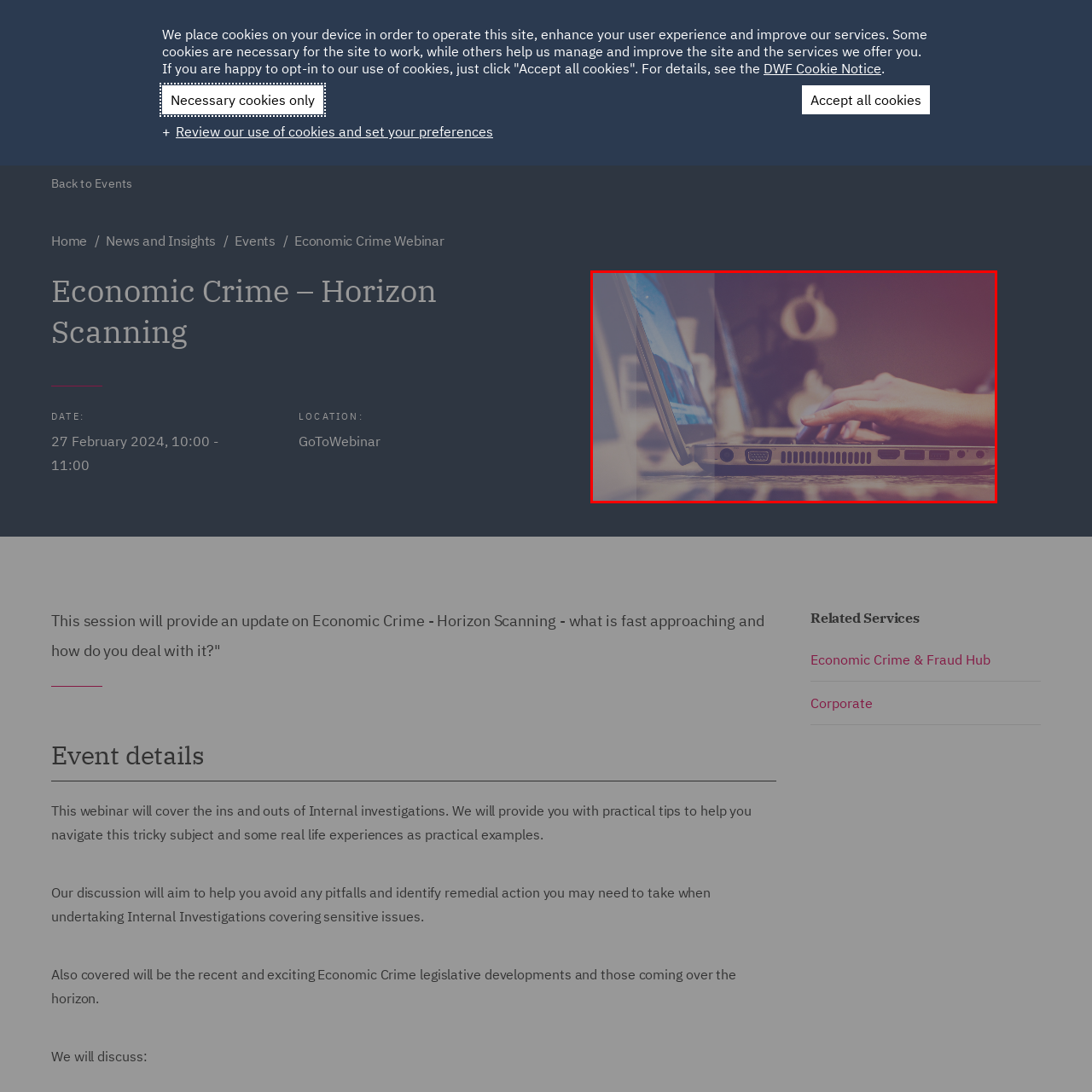Offer a detailed caption for the picture inside the red-bordered area.

The image depicts a close-up view of a hand typing on a laptop, set against a blurred background that suggests a modern, cozy workspace. This visual captures the essence of engagement and productivity, emphasizing the significance of digital communication in today's professional environment. The laptop itself is positioned prominently, showcasing its sleek design, while subtle lighting highlights the contours of both the device and the hand at work. This imagery aligns with the theme of the "Economic Crime Webinar," indicating a virtual setting where participants may be discussing critical updates related to economic crime and legislative developments.